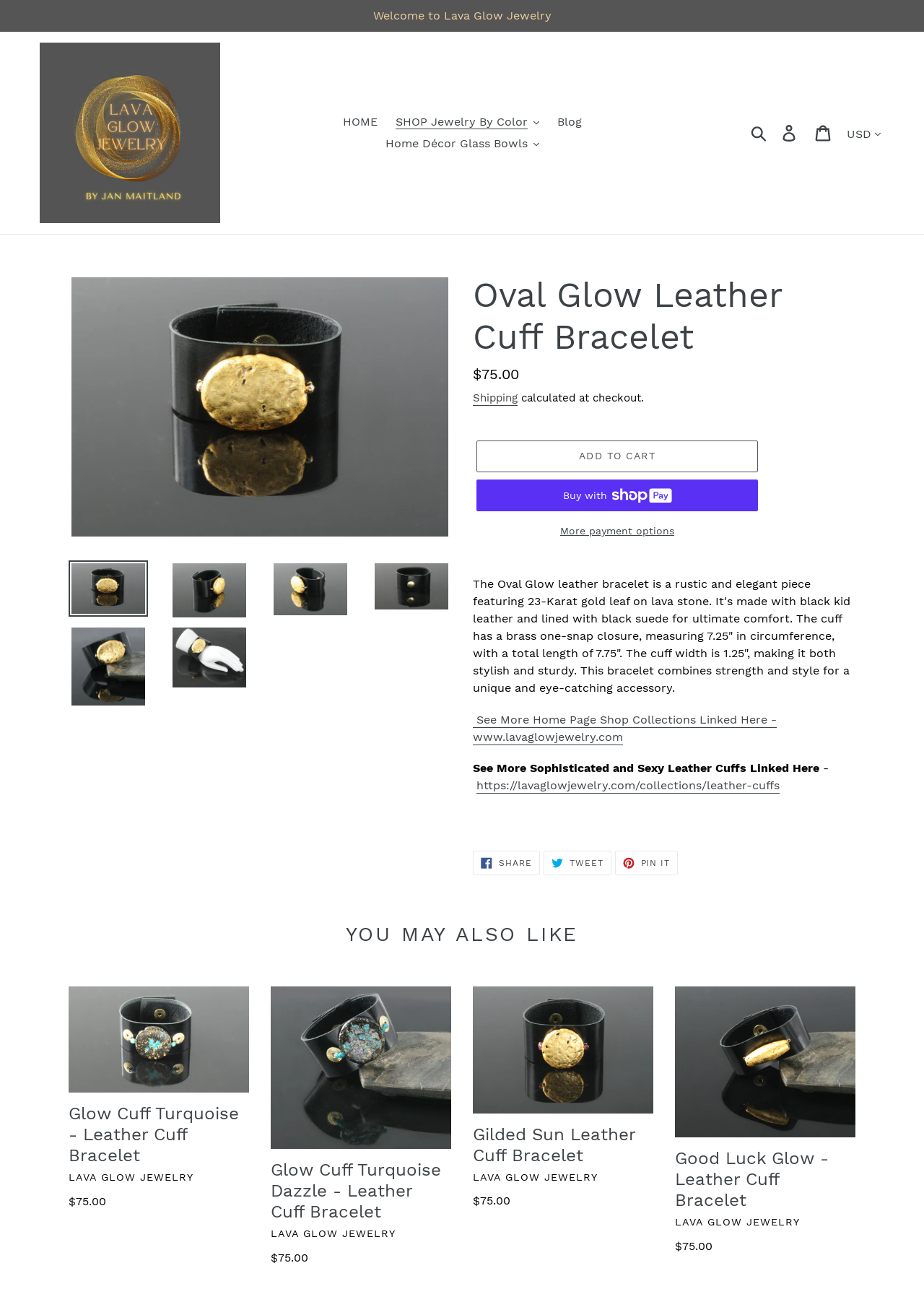Locate the bounding box coordinates of the clickable area to execute the instruction: "Click the 'Add to cart' button". Provide the coordinates as four float numbers between 0 and 1, represented as [left, top, right, bottom].

[0.516, 0.342, 0.82, 0.366]